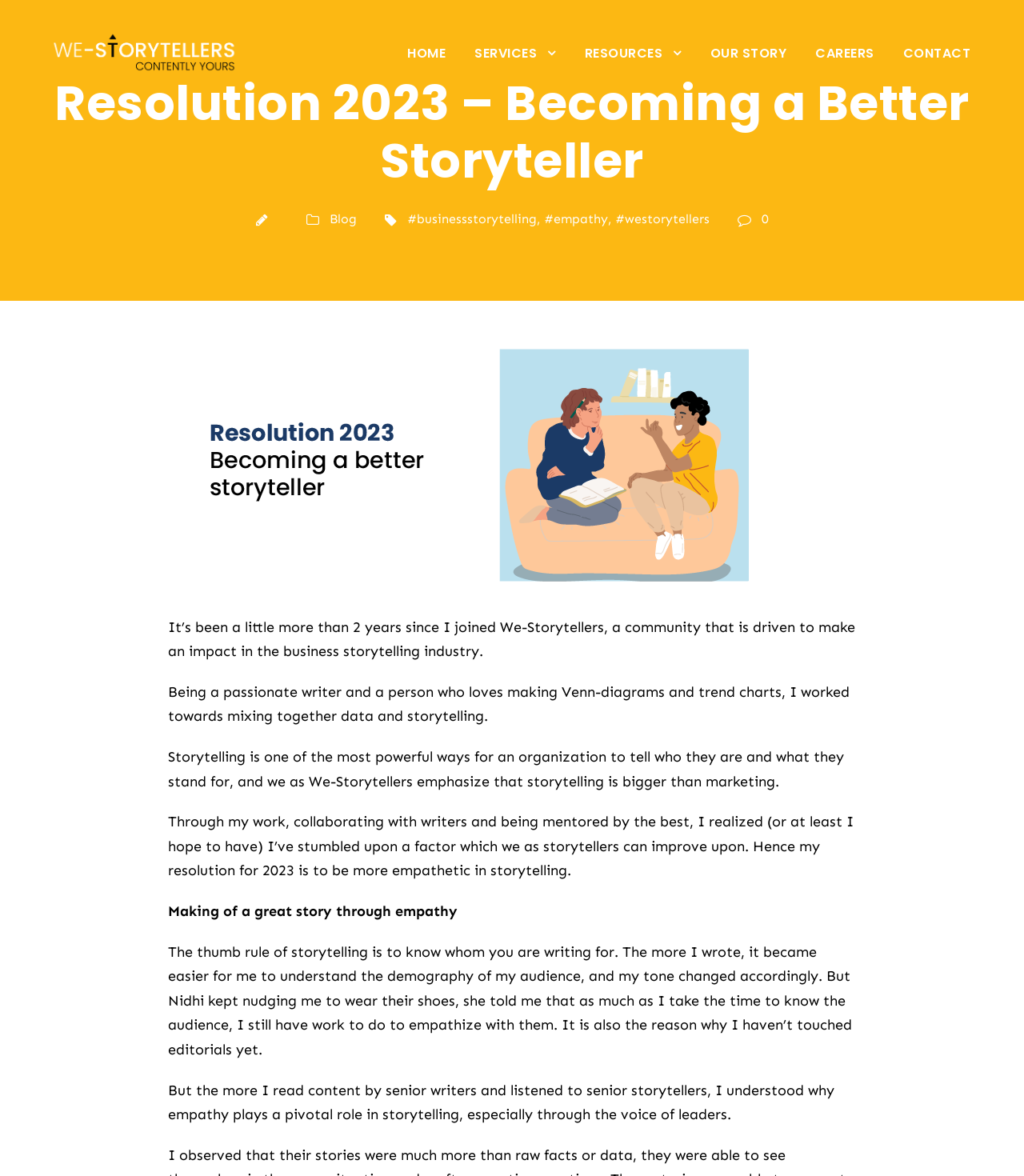Specify the bounding box coordinates of the area that needs to be clicked to achieve the following instruction: "View the image of Resolution 2023".

[0.164, 0.296, 0.731, 0.494]